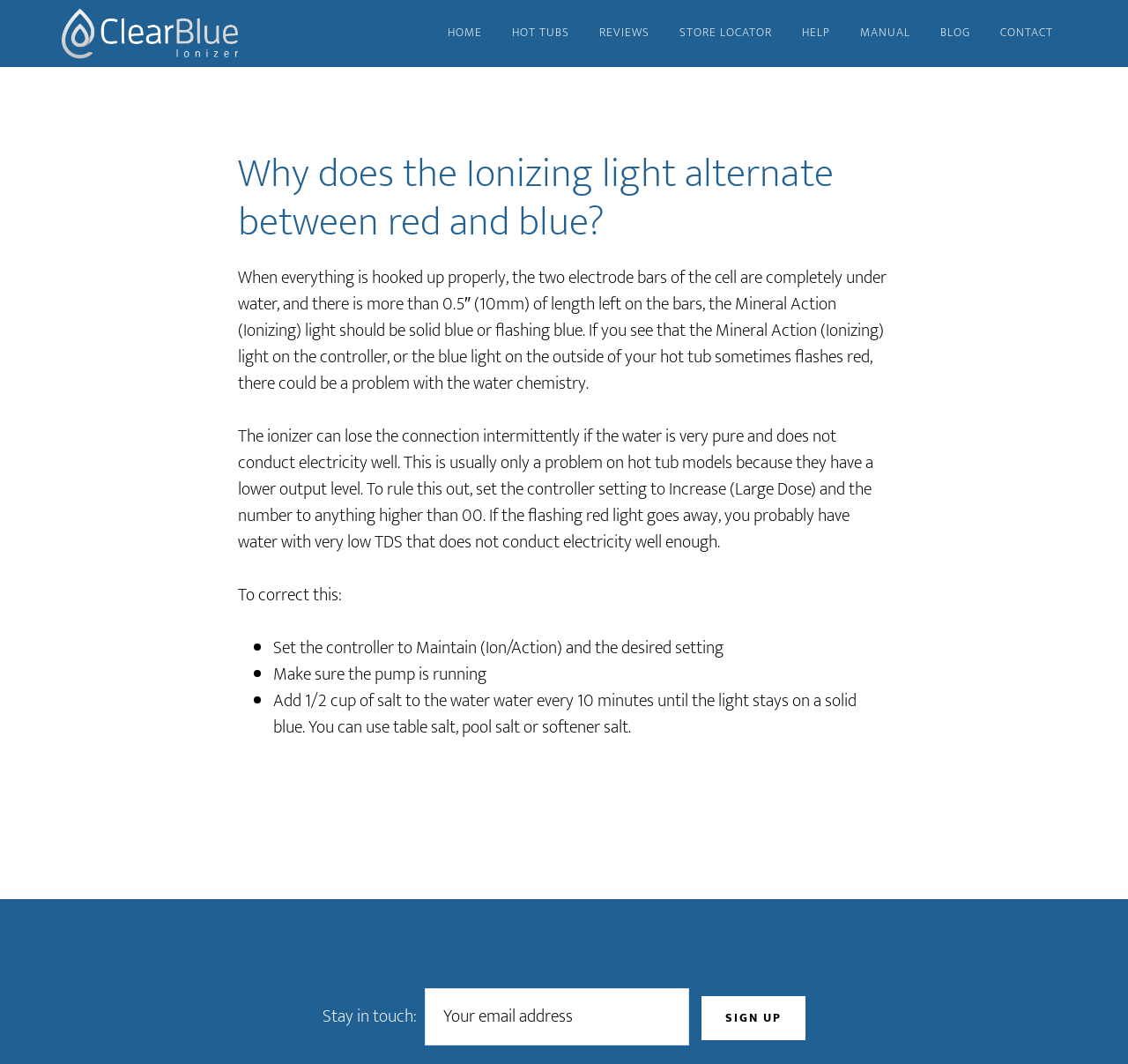Find the bounding box coordinates for the UI element that matches this description: "Blog".

[0.822, 0.0, 0.872, 0.063]